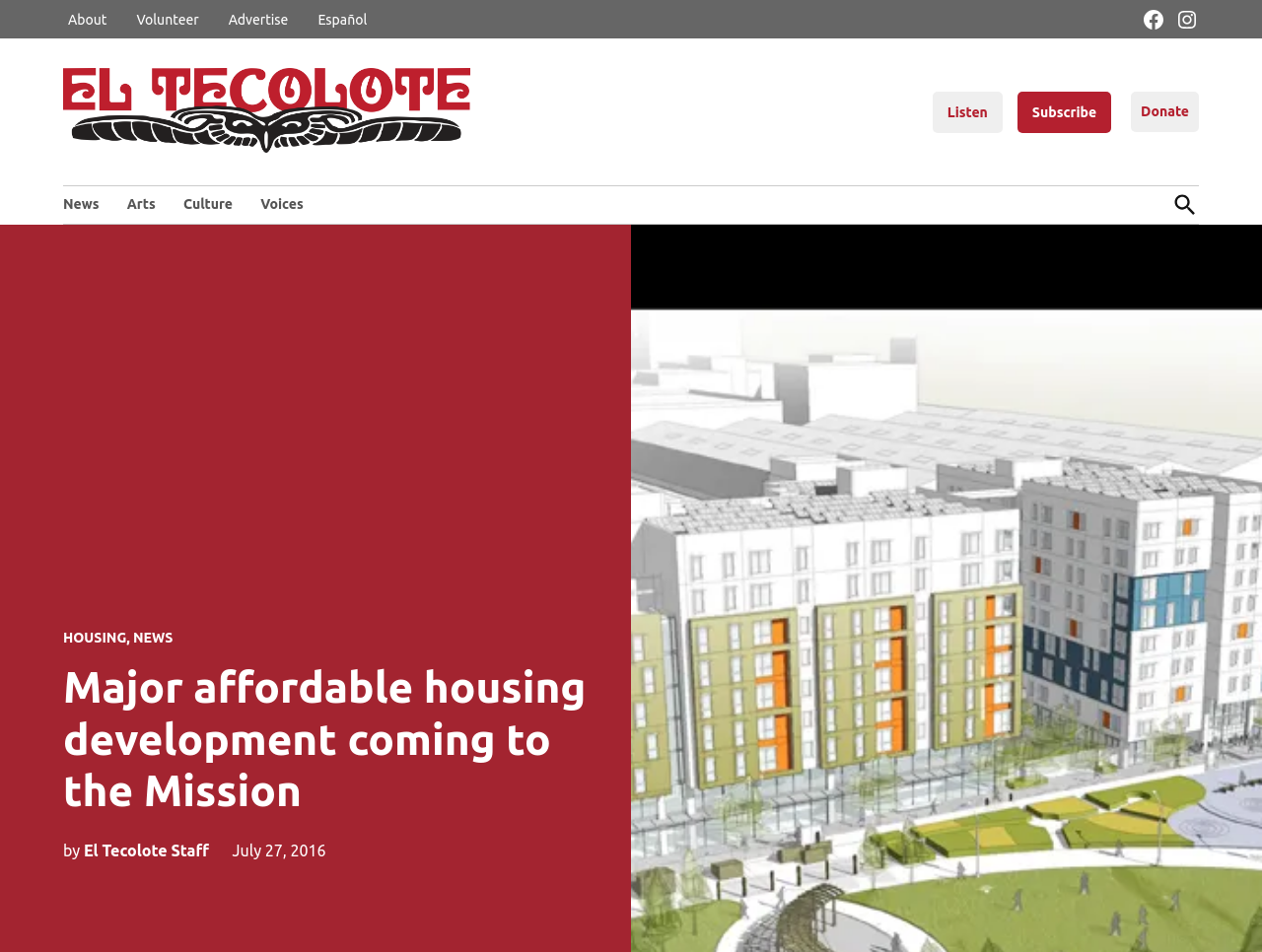Find the bounding box coordinates of the area to click in order to follow the instruction: "visit facebook page".

[0.905, 0.008, 0.923, 0.034]